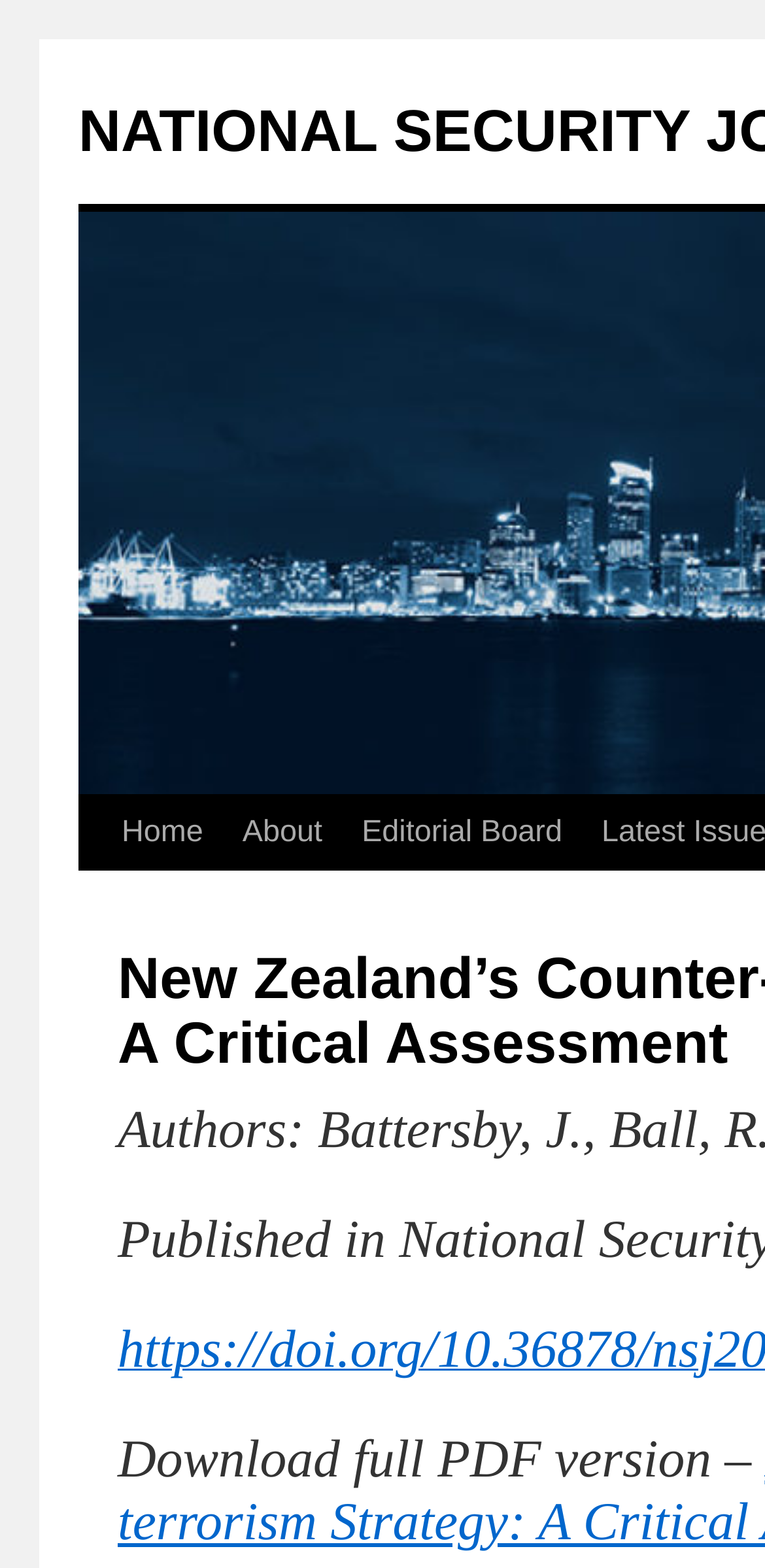Locate the bounding box coordinates of the UI element described by: "Home". Provide the coordinates as four float numbers between 0 and 1, formatted as [left, top, right, bottom].

[0.133, 0.507, 0.274, 0.555]